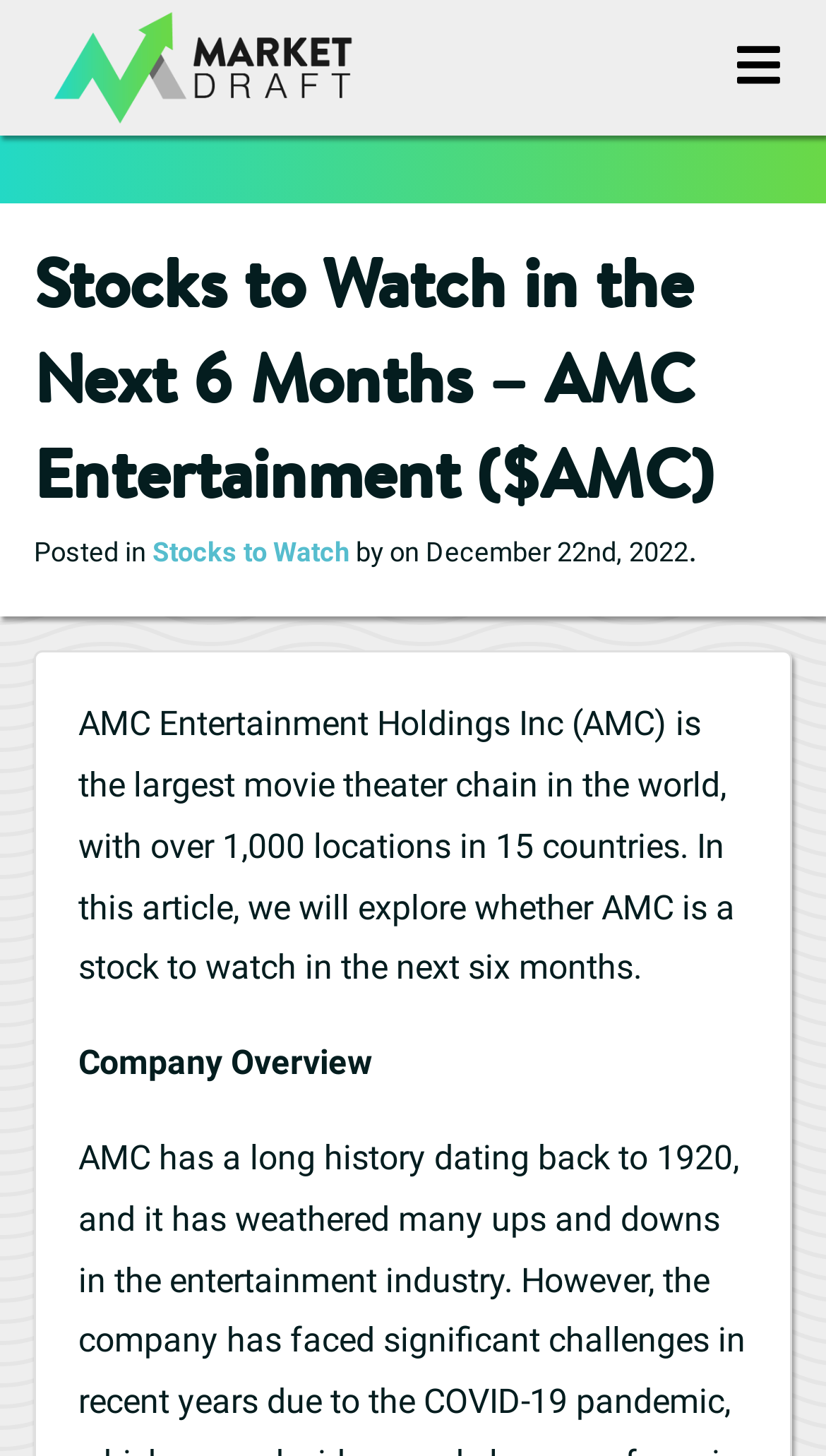What is the date of the article?
Provide a one-word or short-phrase answer based on the image.

December 22nd, 2022